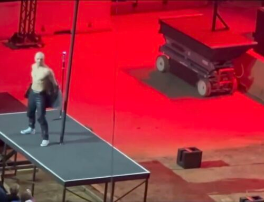Generate a detailed caption that describes the image.

The image captures a dramatic scene from a performance in an arena. In the foreground, a male performer, shirtless and showcasing his physique, is dancing on a raised stage with a pole. The atmosphere is heightened by vibrant red lighting that bathes the stage and surrounding area, creating an intense visual effect. Behind the performer, a large piece of stage equipment is visible, indicating the production scale of the event. The audience appears to be watching intently, hinting at the performance's engaging nature. This moment reflects a blend of artistry and entertainment, likely aiming to captivate those in attendance.